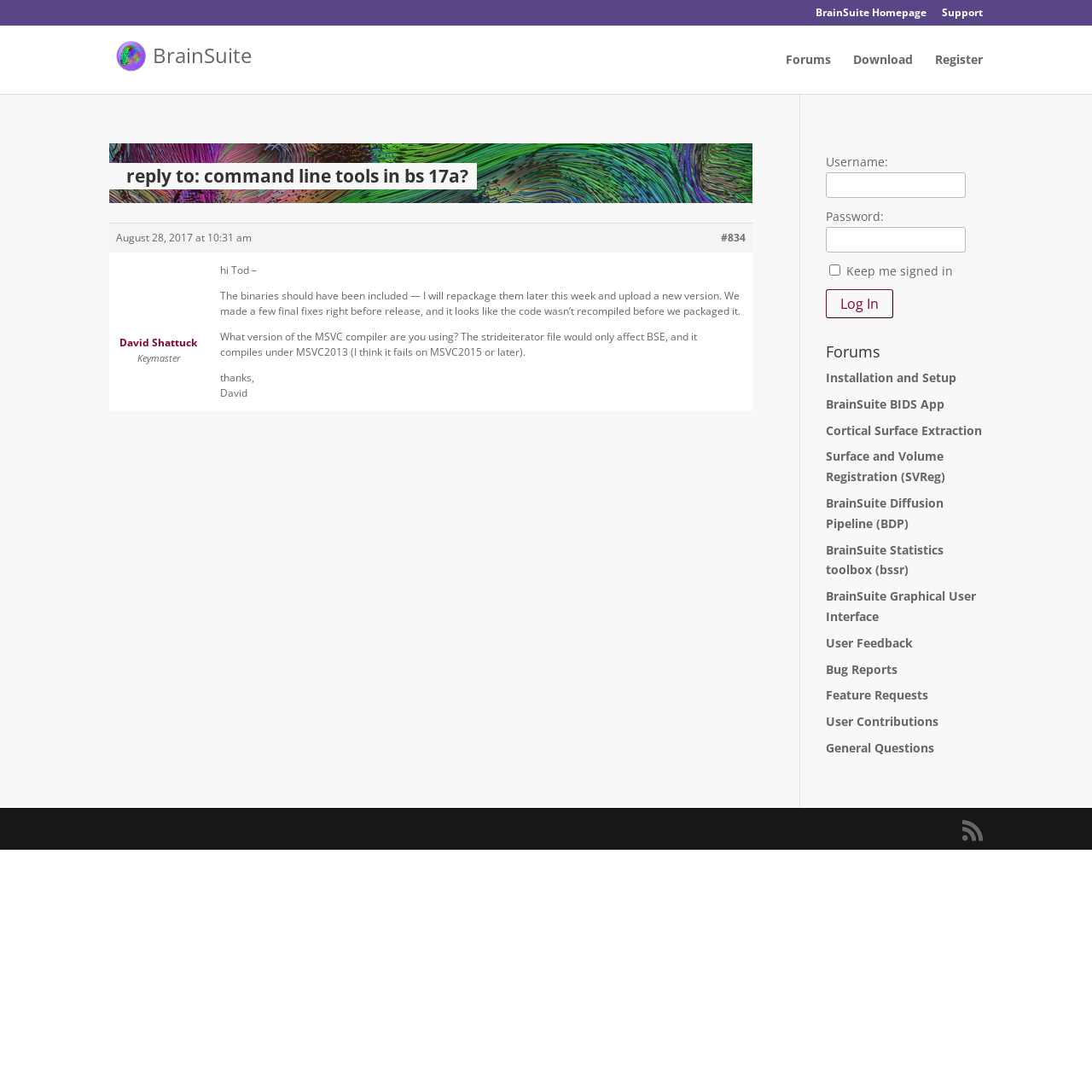How many forum categories are listed on the webpage?
Using the visual information, respond with a single word or phrase.

12